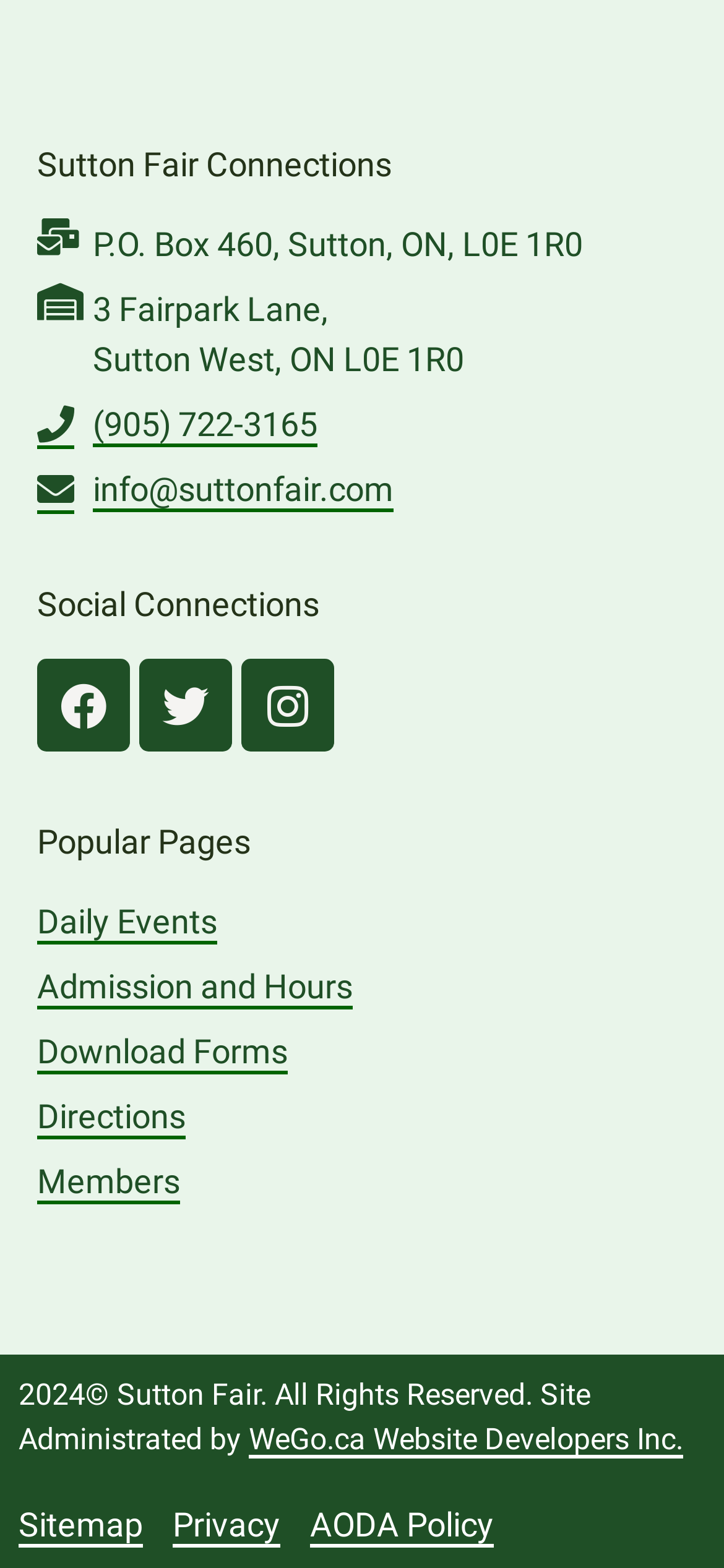Answer this question using a single word or a brief phrase:
What is the phone number of Sutton Fair Connections?

(905) 722-3165